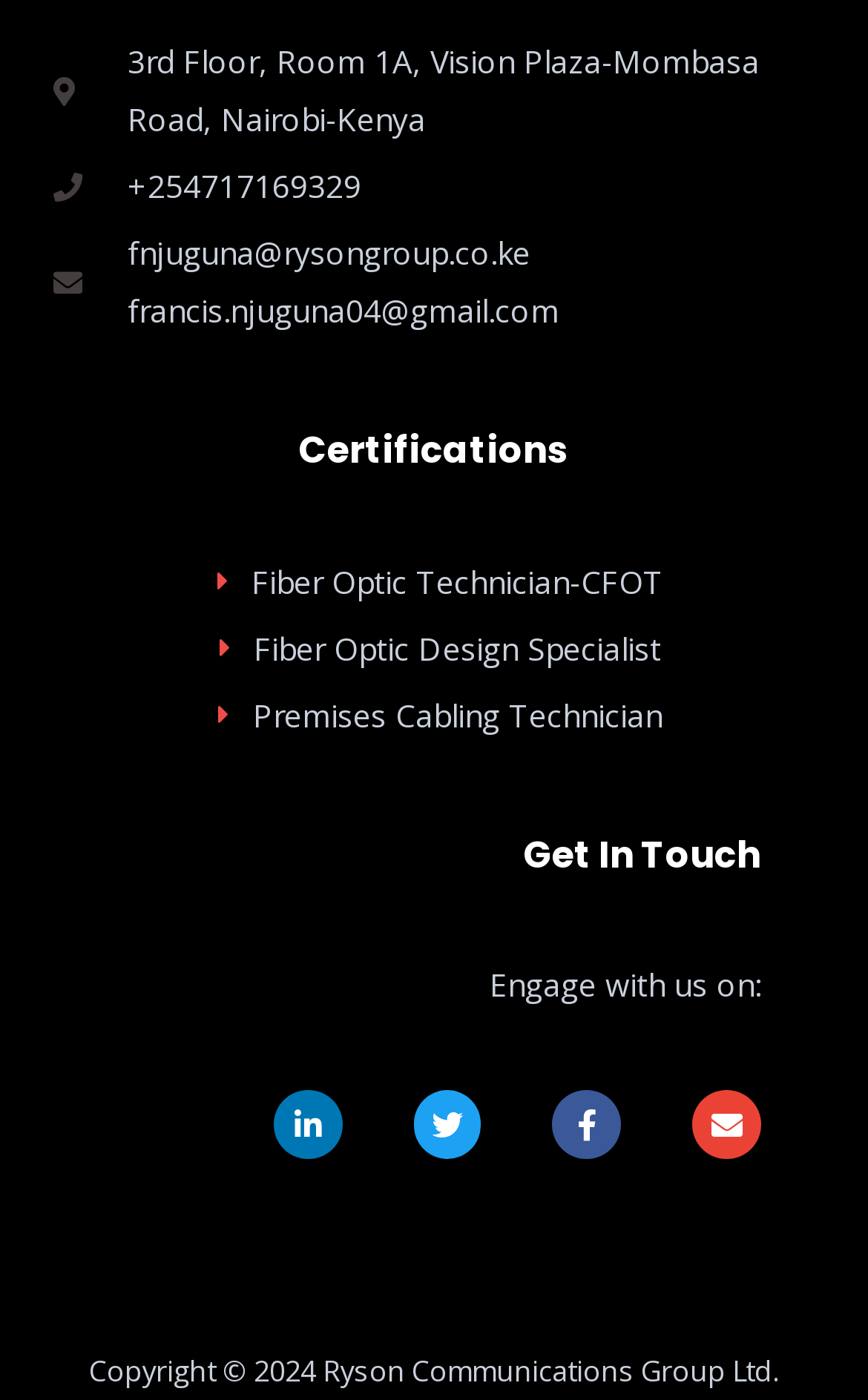Provide your answer in a single word or phrase: 
What is the email address of Francis Njuguna?

francis.njuguna04@gmail.com